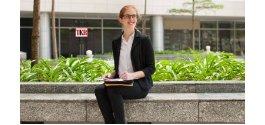Please respond to the question using a single word or phrase:
What is visible in the background?

Modern architecture